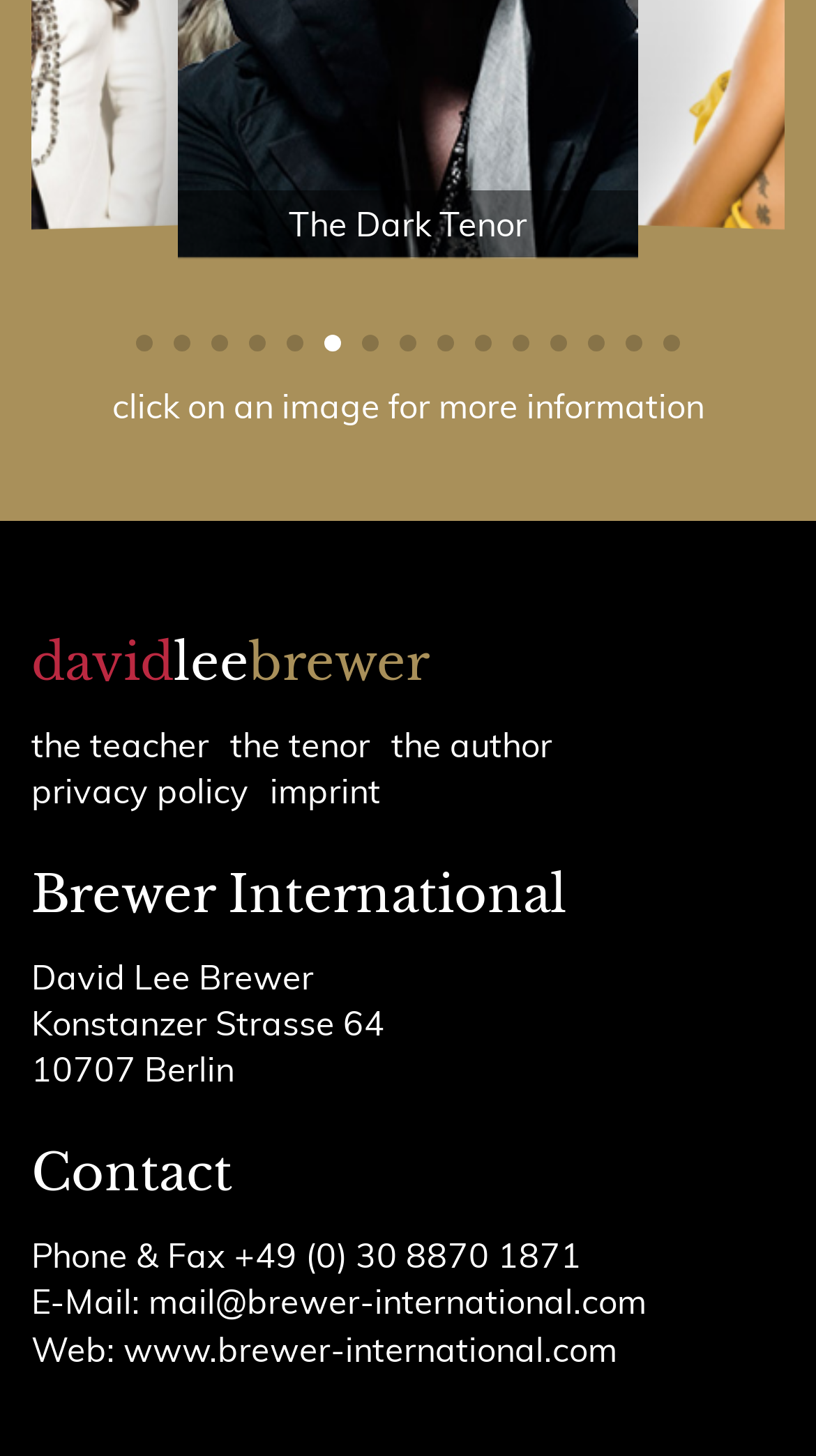What is the email address of Brewer International?
Using the details from the image, give an elaborate explanation to answer the question.

The email address of Brewer International can be found in the link 'mail@brewer-international.com' which is located below the static text 'E-Mail:'.